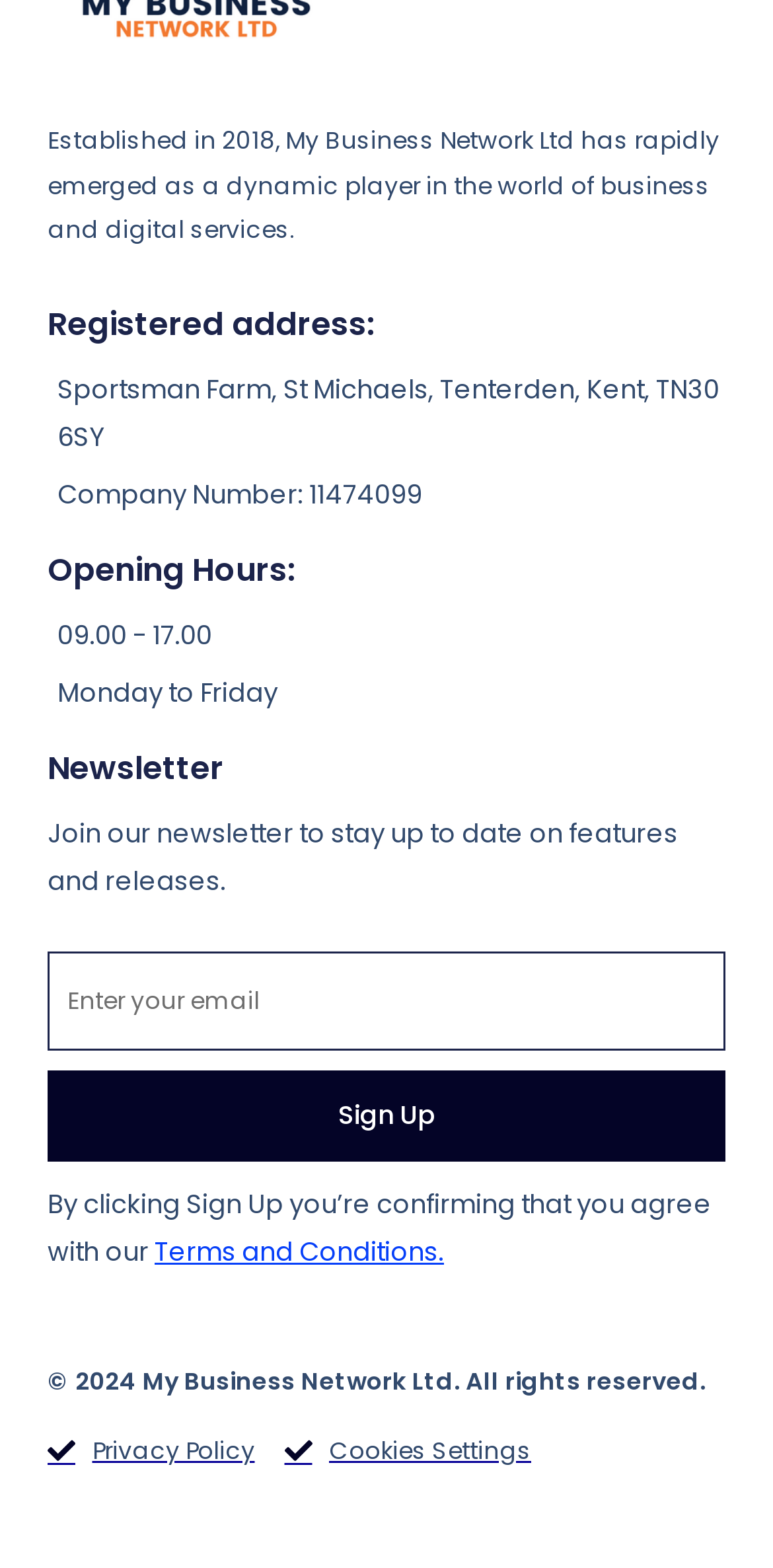What is the copyright year of My Business Network Ltd?
Using the details shown in the screenshot, provide a comprehensive answer to the question.

The copyright year can be found at the bottom of the webpage, where it is stated '© 2024 My Business Network Ltd. All rights reserved'.